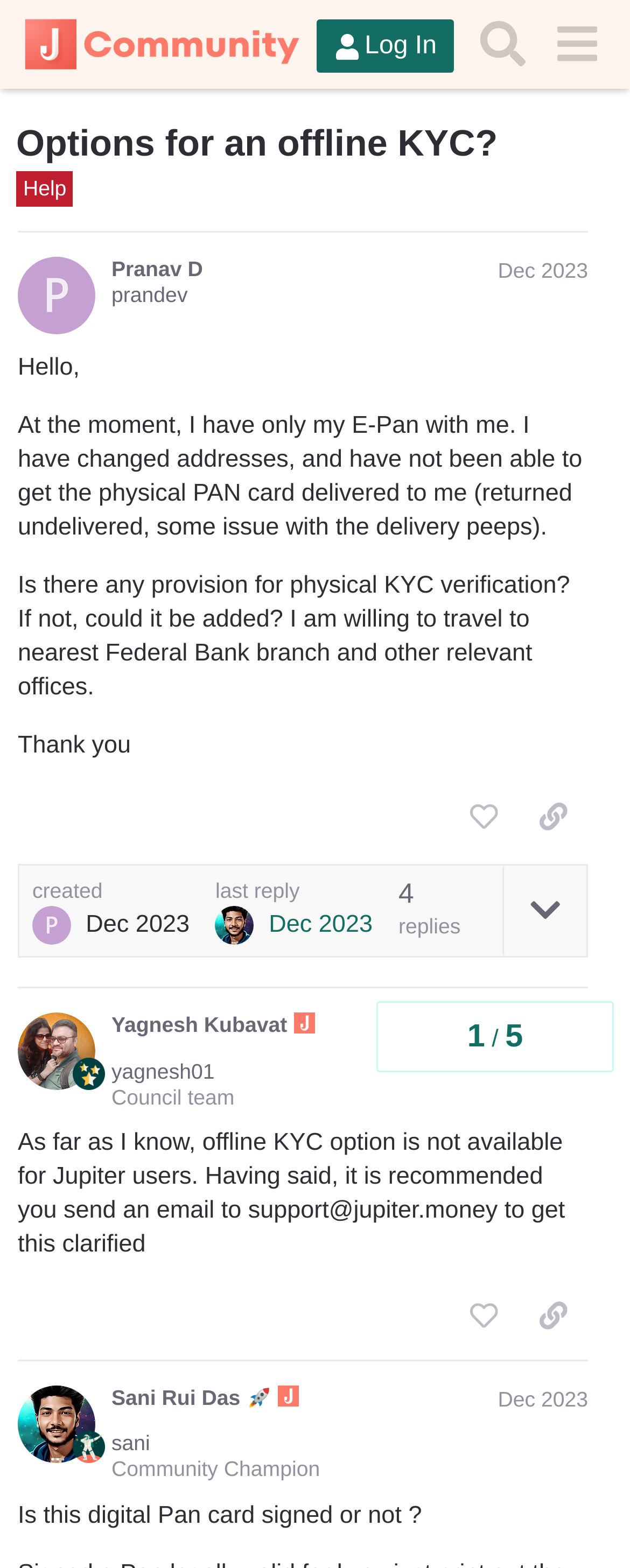Respond to the following question with a brief word or phrase:
What is the topic of the first post?

Offline KYC verification